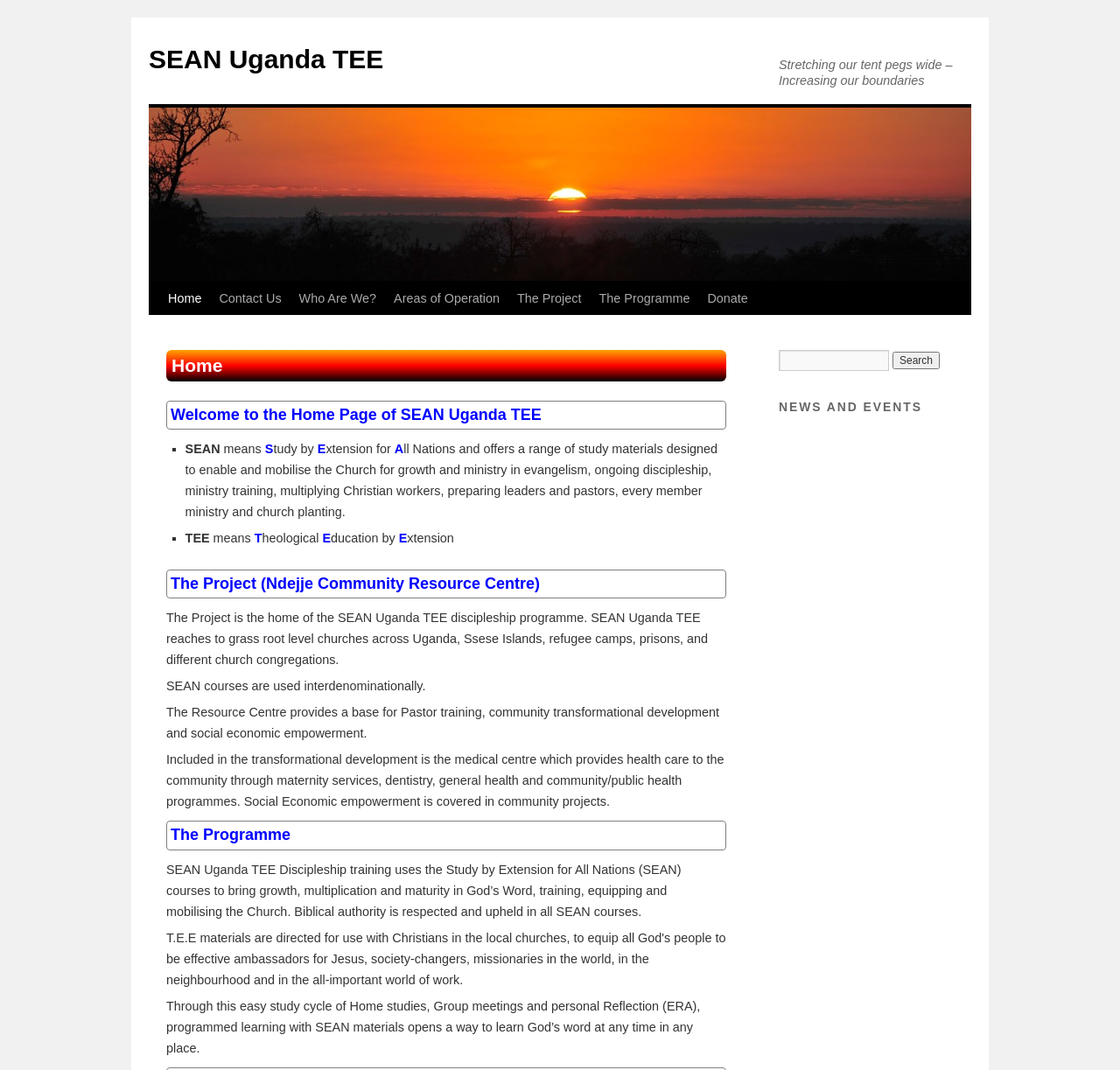Create a detailed summary of the webpage's content and design.

The webpage is about SEAN Uganda TEE, an organization that provides discipleship training and resources to churches across Uganda. At the top of the page, there is a heading with the organization's name and a link to skip to the content. Below this, there is a navigation menu with links to different sections of the website, including Home, Contact Us, Who Are We?, Areas of Operation, The Project, The Programme, and Donate.

The main content of the page is divided into several sections. The first section has a heading that welcomes visitors to the home page of SEAN Uganda TEE. Below this, there is a list with two items, each with a bullet point and a brief description of what SEAN and TEE stand for.

The next section has a heading about The Project, which is the home of the SEAN Uganda TEE discipleship programme. This section describes the project's activities, including reaching out to grassroots level churches, providing pastor training, and community transformational development.

Following this, there is a section about The Programme, which describes the SEAN Uganda TEE Discipleship training and its approach to biblical authority. This section also explains the study cycle used in the programme, which includes home studies, group meetings, and personal reflection.

On the right side of the page, there is a complementary section with a search function, allowing users to search for specific content on the website. Above the search function, there is a heading that says "NEWS AND EVENTS", but there is no content below this heading.

Overall, the webpage provides an overview of SEAN Uganda TEE's mission, programmes, and activities, with a focus on discipleship training and community development.